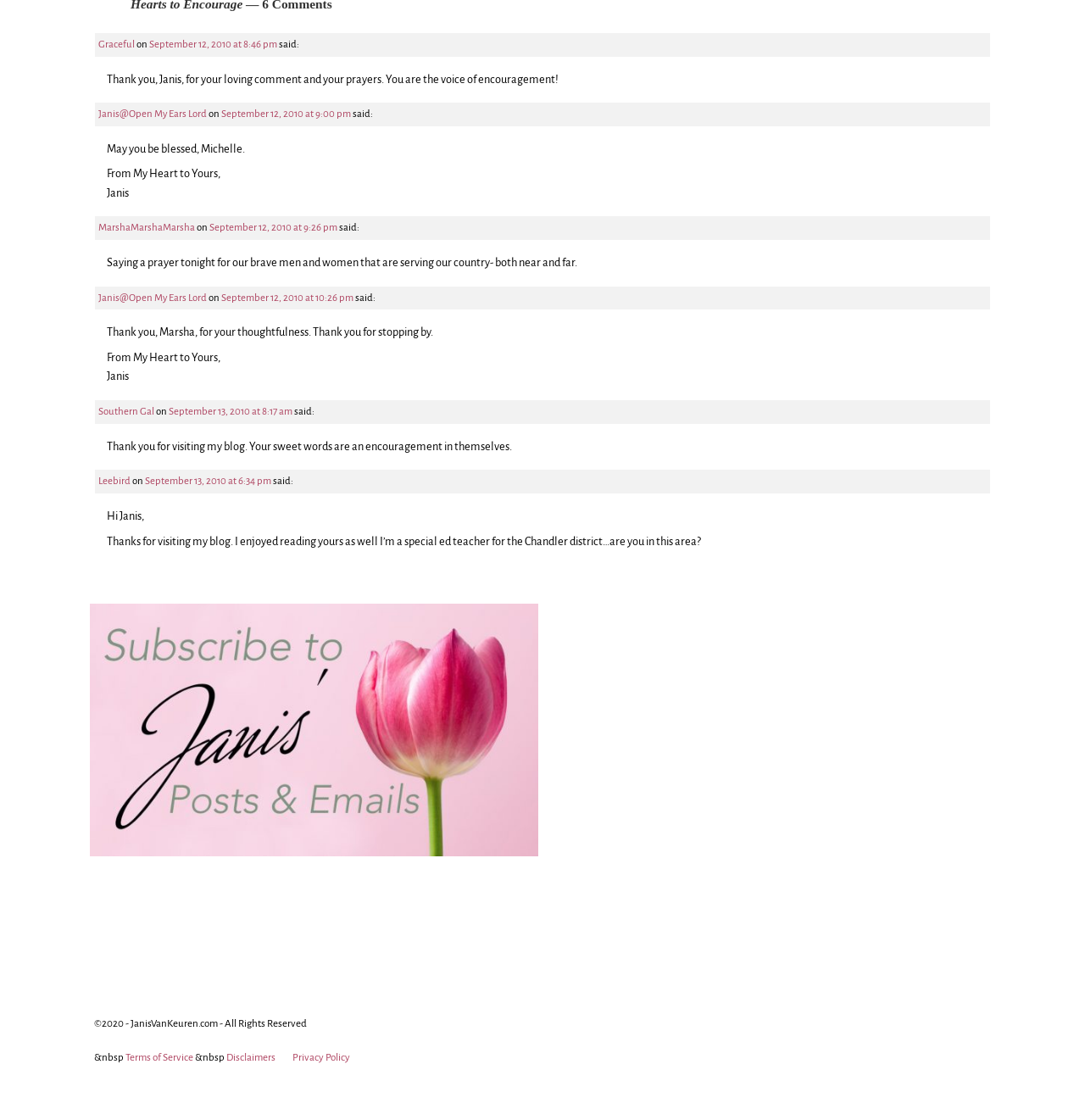Answer the question in one word or a short phrase:
What is the name of the person who commented 'Saying a prayer tonight for our brave men and women that are serving our country- both near and far.'?

MarshaMarshaMarsha